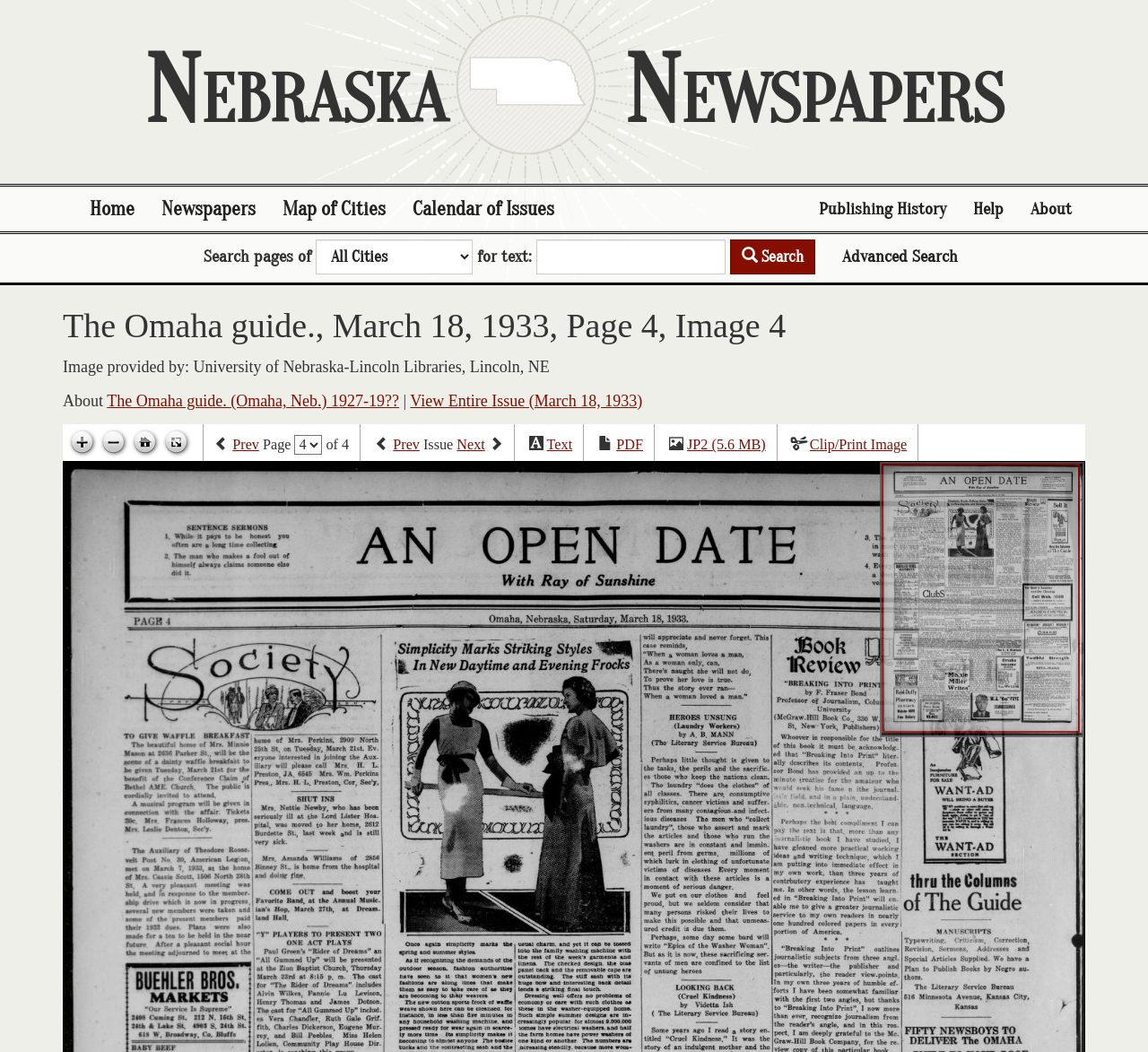How many pages are in the current newspaper issue?
Look at the image and respond with a single word or a short phrase.

4